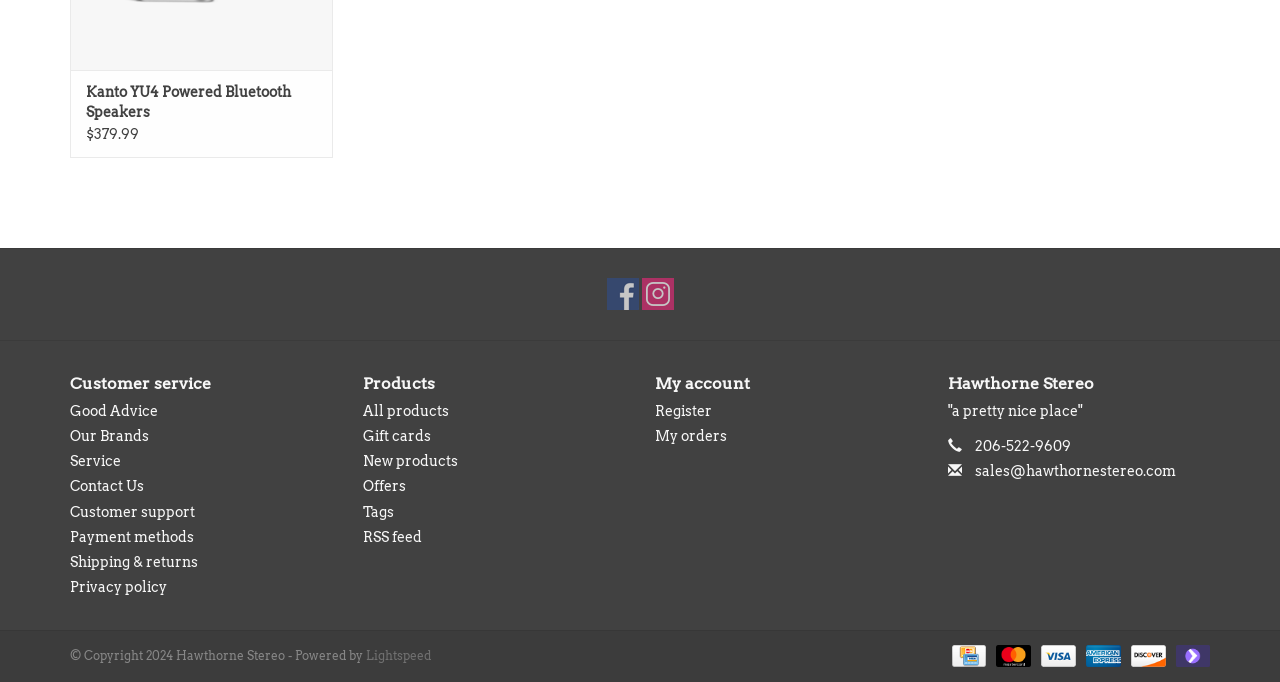Answer the question with a brief word or phrase:
What is the name of the company that powers Hawthorne Stereo's website?

Lightspeed